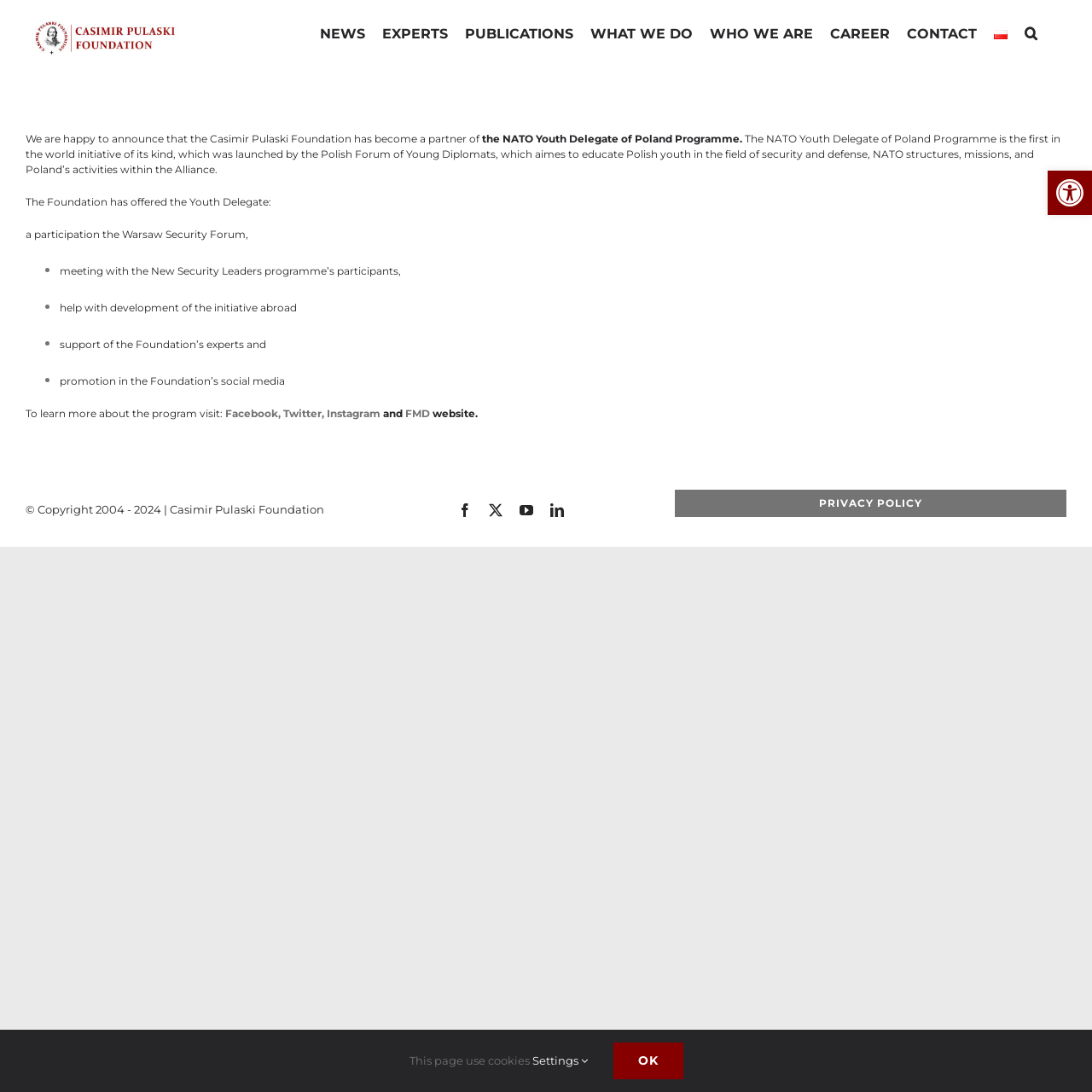Please find the bounding box coordinates of the element that must be clicked to perform the given instruction: "Search for something". The coordinates should be four float numbers from 0 to 1, i.e., [left, top, right, bottom].

[0.938, 0.008, 0.95, 0.058]